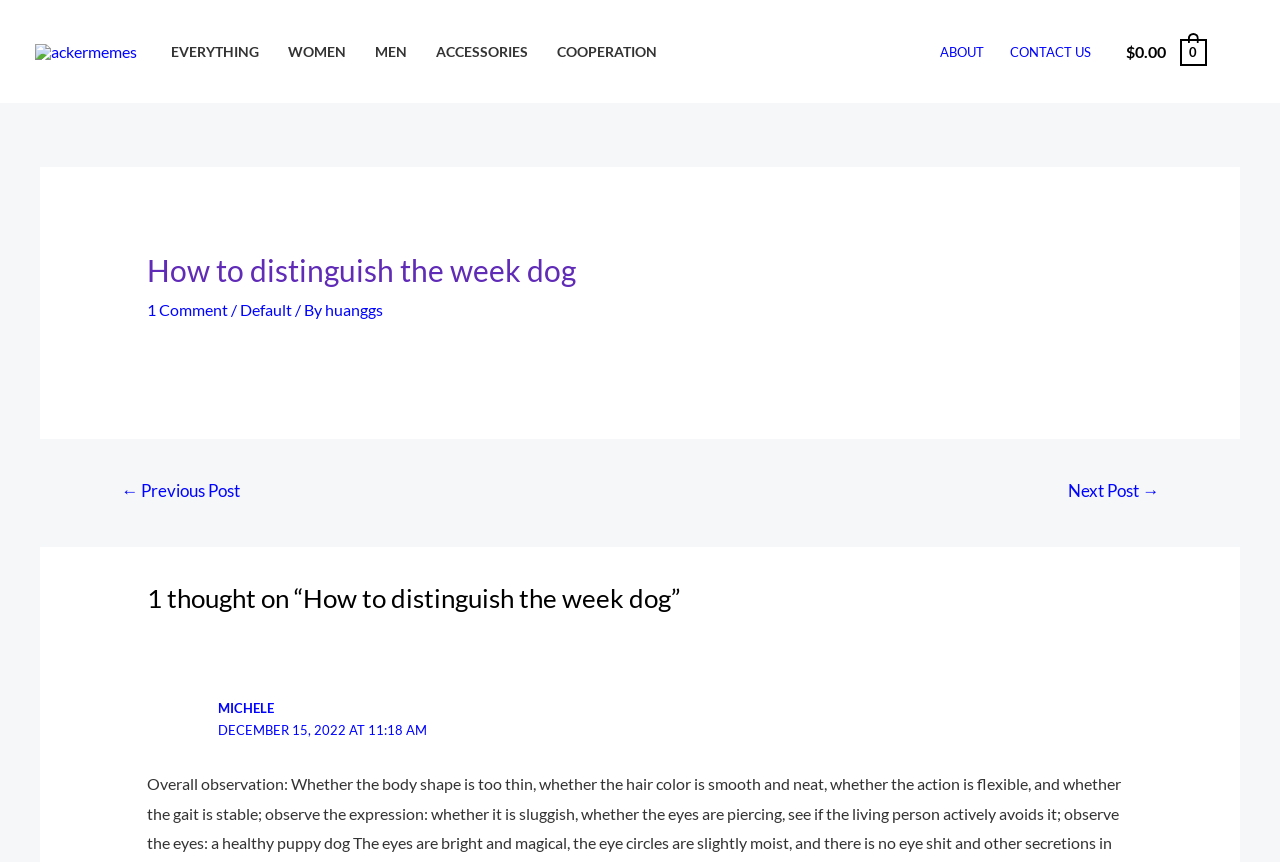Find the bounding box coordinates of the area to click in order to follow the instruction: "view site navigation".

[0.123, 0.019, 0.524, 0.101]